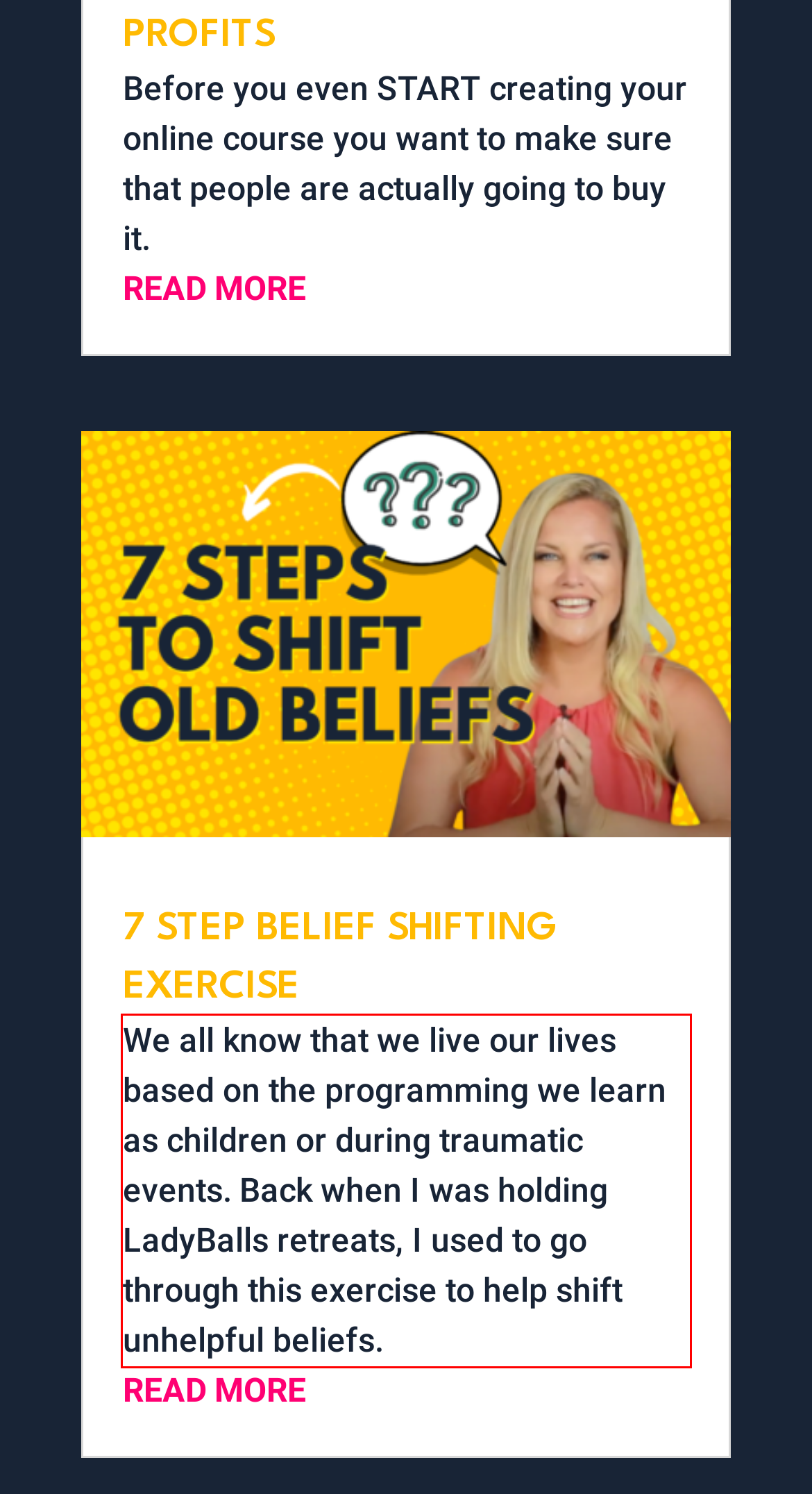Analyze the screenshot of the webpage that features a red bounding box and recognize the text content enclosed within this red bounding box.

We all know that we live our lives based on the programming we learn as children or during traumatic events. Back when I was holding LadyBalls retreats, I used to go through this exercise to help shift unhelpful beliefs.